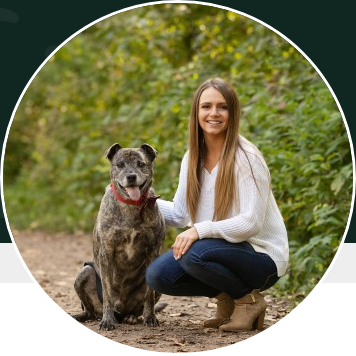Give a detailed account of the elements present in the image.

The image features Tiffany, a Veterinary Medical Assistant and Receptionist at the Edmonton Holistic Veterinary Clinic. In a serene outdoor setting, she is kneeling alongside a friendly, gray dog with a gentle demeanor. Tiffany is dressed casually in a cozy white sweater, blue jeans, and tan boots, exuding warmth and approachability. The lush greenery in the background highlights the natural environment, reflecting her love for animals and the outdoors. This moment captures both her professional dedication to animal care and her personal affection for pets, embodying her journey and aspirations within the veterinary field.